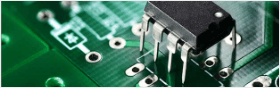Please give a succinct answer using a single word or phrase:
What is the IC chip positioned at on the PCB?

center